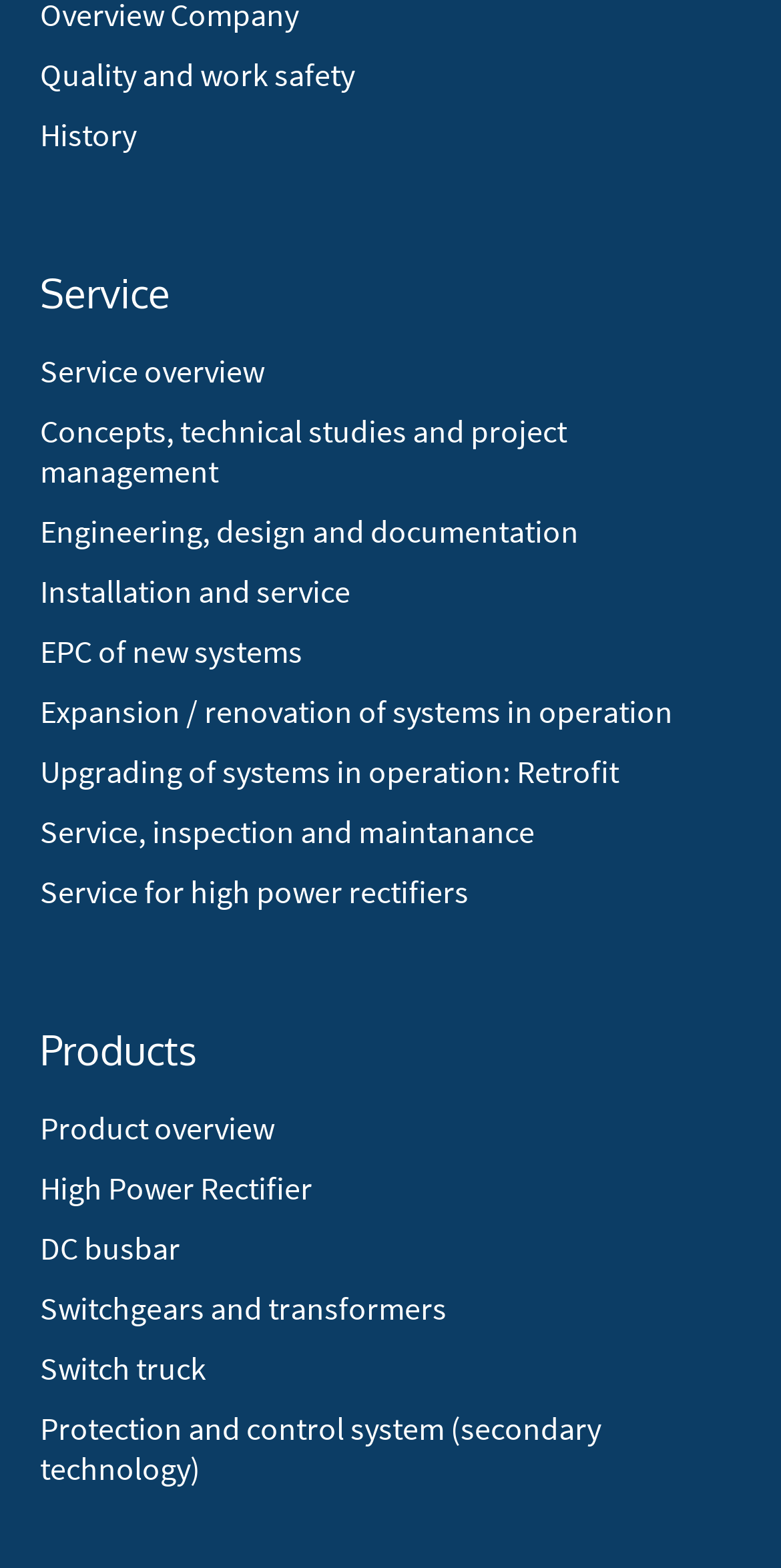Answer in one word or a short phrase: 
What is the first service listed?

Service overview